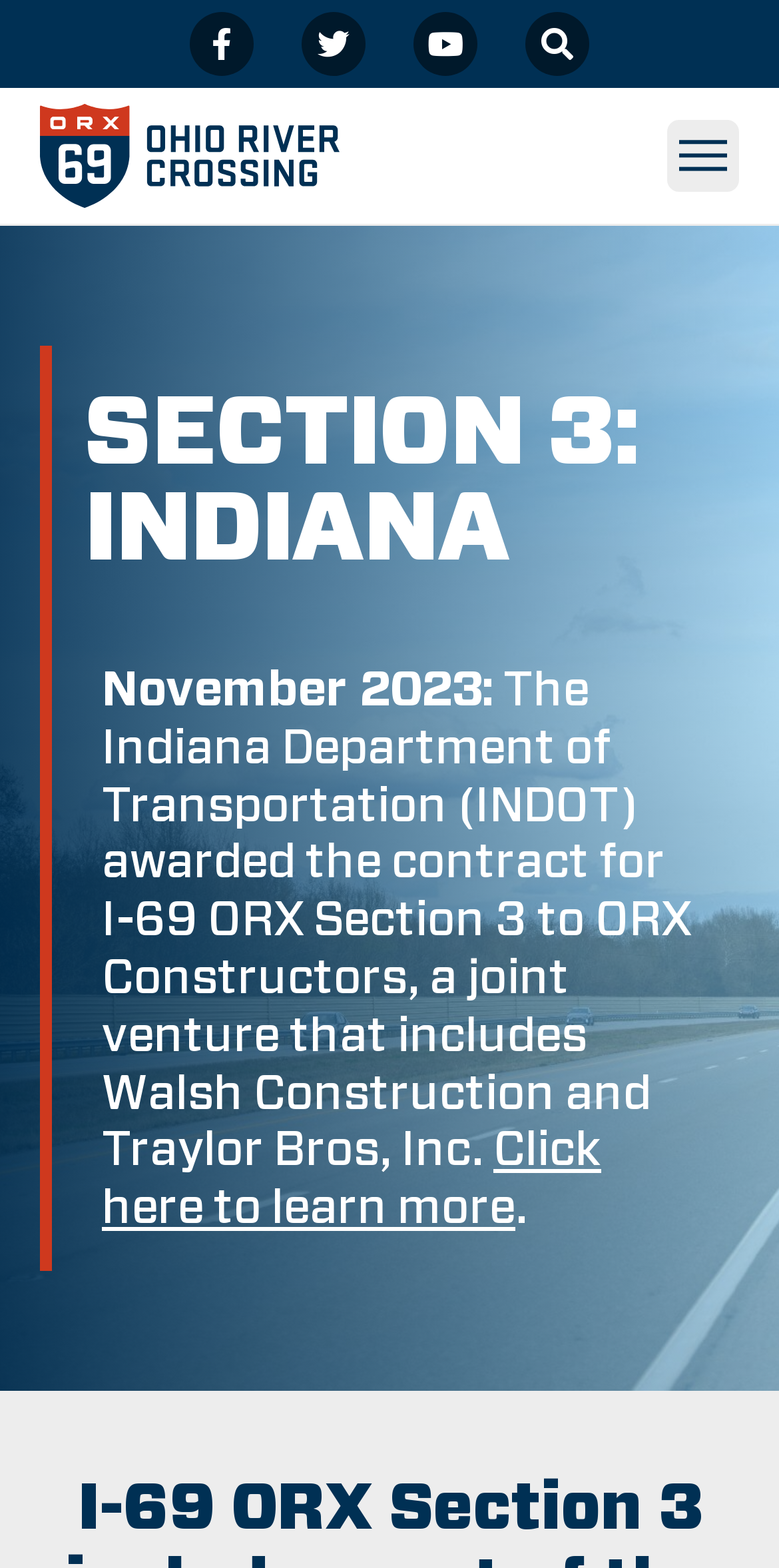Please answer the following question using a single word or phrase: 
What is the name of the joint venture that includes Walsh Construction and Traylor Bros, Inc.?

ORX Constructors